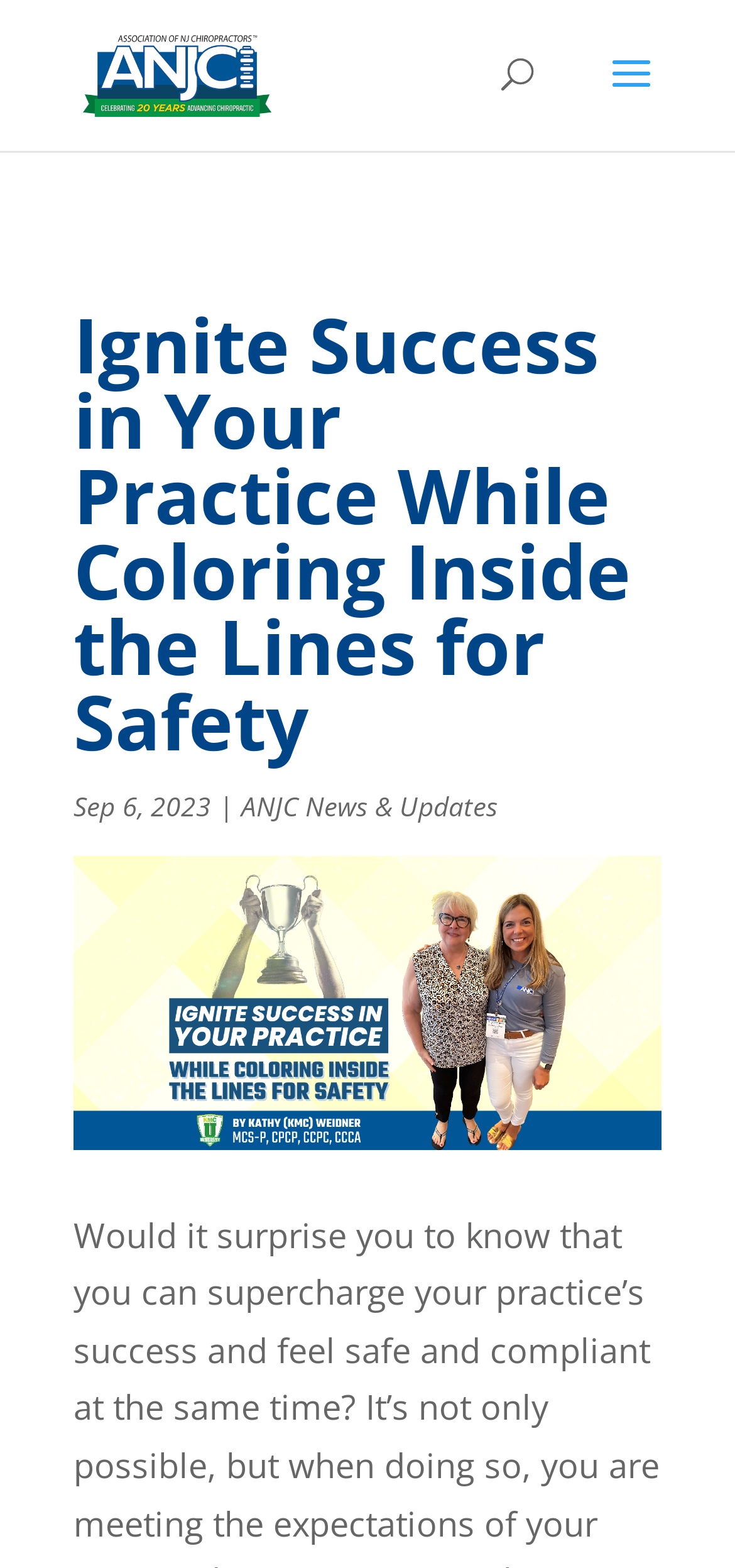What is the text of the top link?
Utilize the image to construct a detailed and well-explained answer.

I found the text 'Association of New Jersey Chiropractors' of the top link by looking at the link element with bounding box coordinates [0.113, 0.031, 0.369, 0.06].